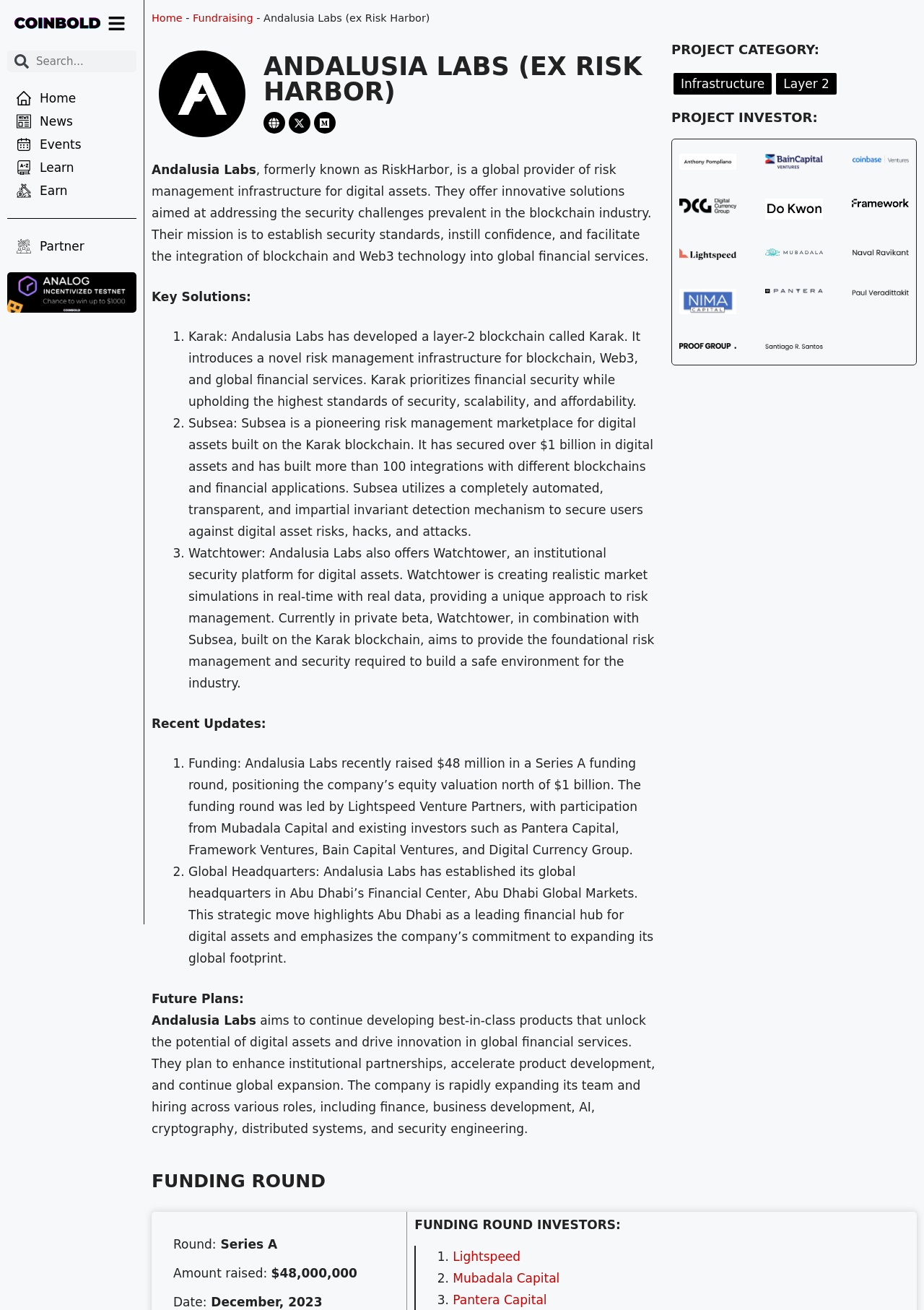How much did Andalusia Labs raise in Series A funding?
Using the information from the image, answer the question thoroughly.

The static text 'Funding: Andalusia Labs recently raised $48 million in a Series A funding round, positioning the company’s equity valuation north of $1 billion.' mentions the amount raised in Series A funding.